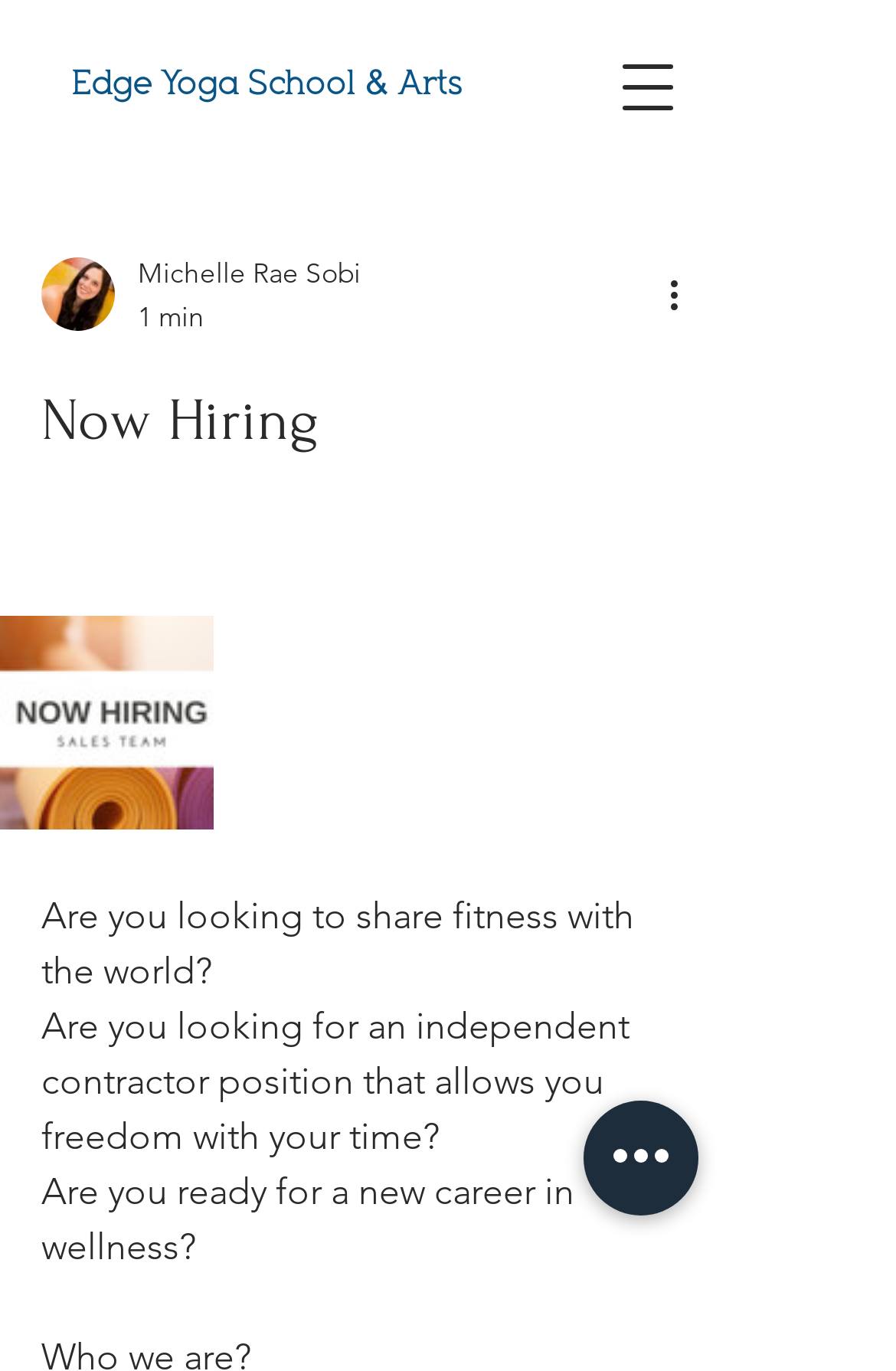Utilize the information from the image to answer the question in detail:
What is the purpose of the 'Quick actions' button?

The 'Quick actions' button is located at the bottom of the page, but its purpose is not explicitly stated. It may provide shortcuts to common actions or tasks related to the yoga school or career opportunities.